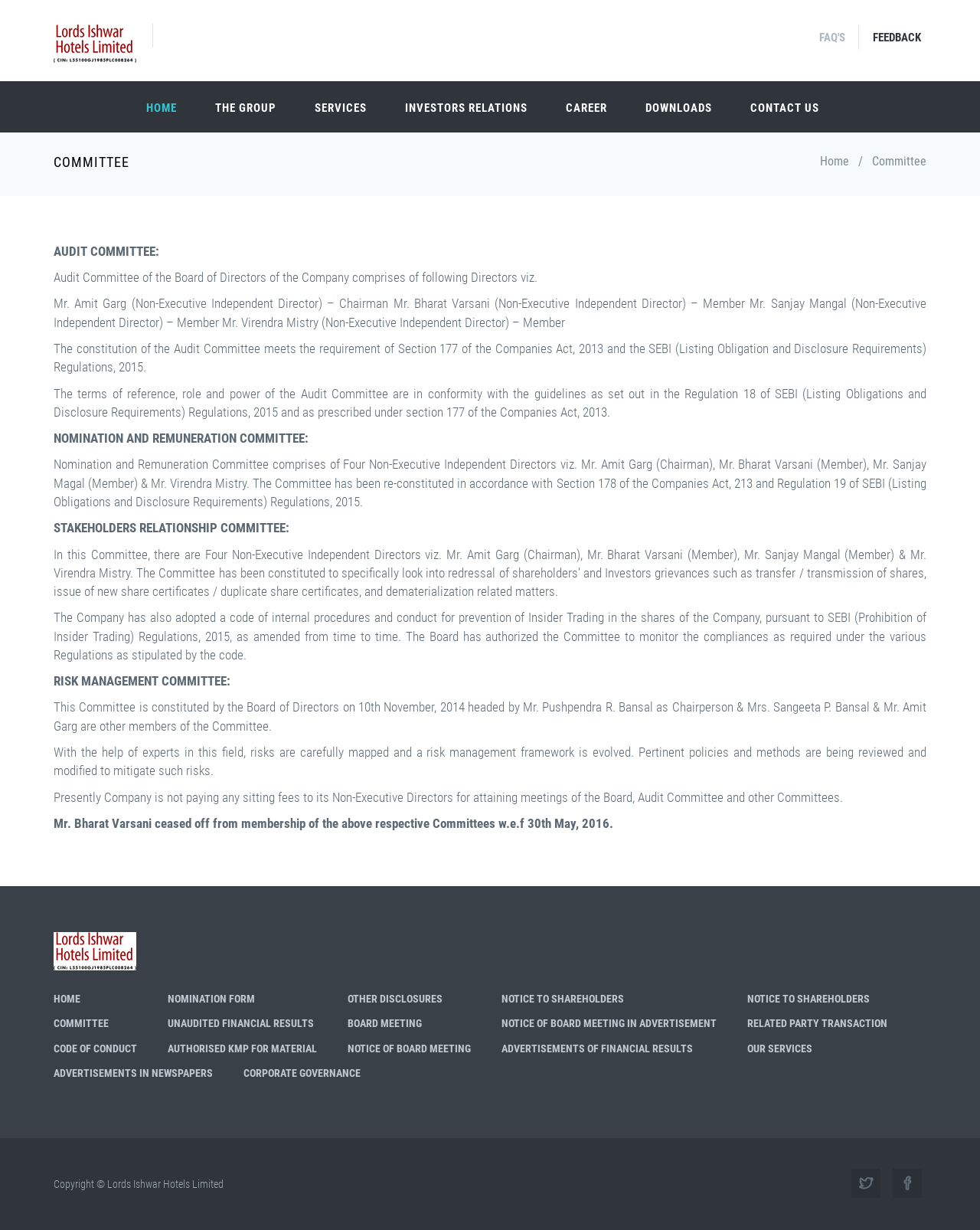What is the role of the Stakeholders Relationship Committee?
Using the details shown in the screenshot, provide a comprehensive answer to the question.

I found the answer by reading the description of the Stakeholders Relationship Committee, which states that the committee is constituted to specifically look into redressal of shareholders' and investors' grievances.